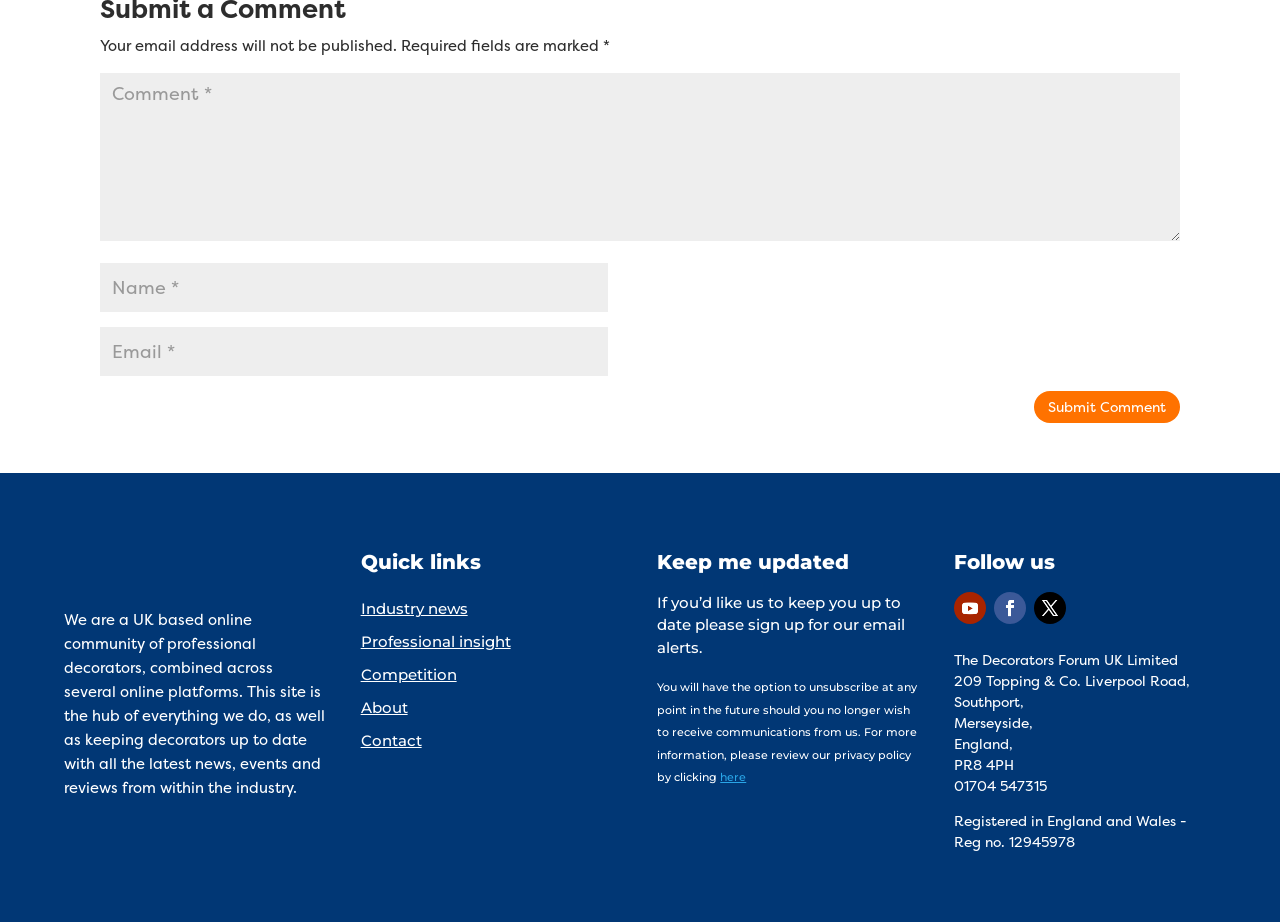Locate the bounding box coordinates of the element that needs to be clicked to carry out the instruction: "Click on Industry news". The coordinates should be given as four float numbers ranging from 0 to 1, i.e., [left, top, right, bottom].

[0.282, 0.649, 0.365, 0.67]